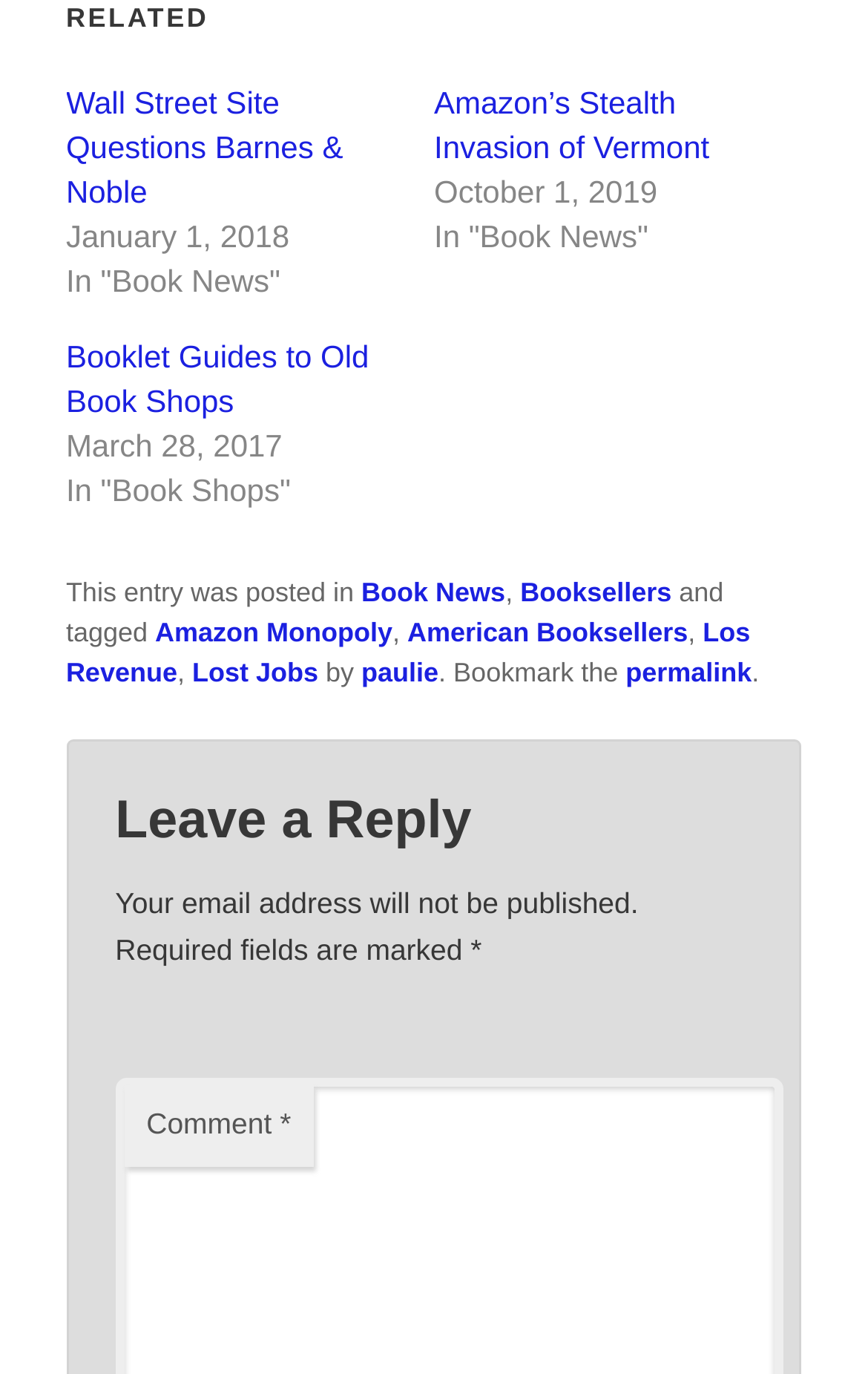Please identify the bounding box coordinates of the area I need to click to accomplish the following instruction: "Click on the link 'Wall Street Site Questions Barnes & Noble'".

[0.076, 0.061, 0.395, 0.152]